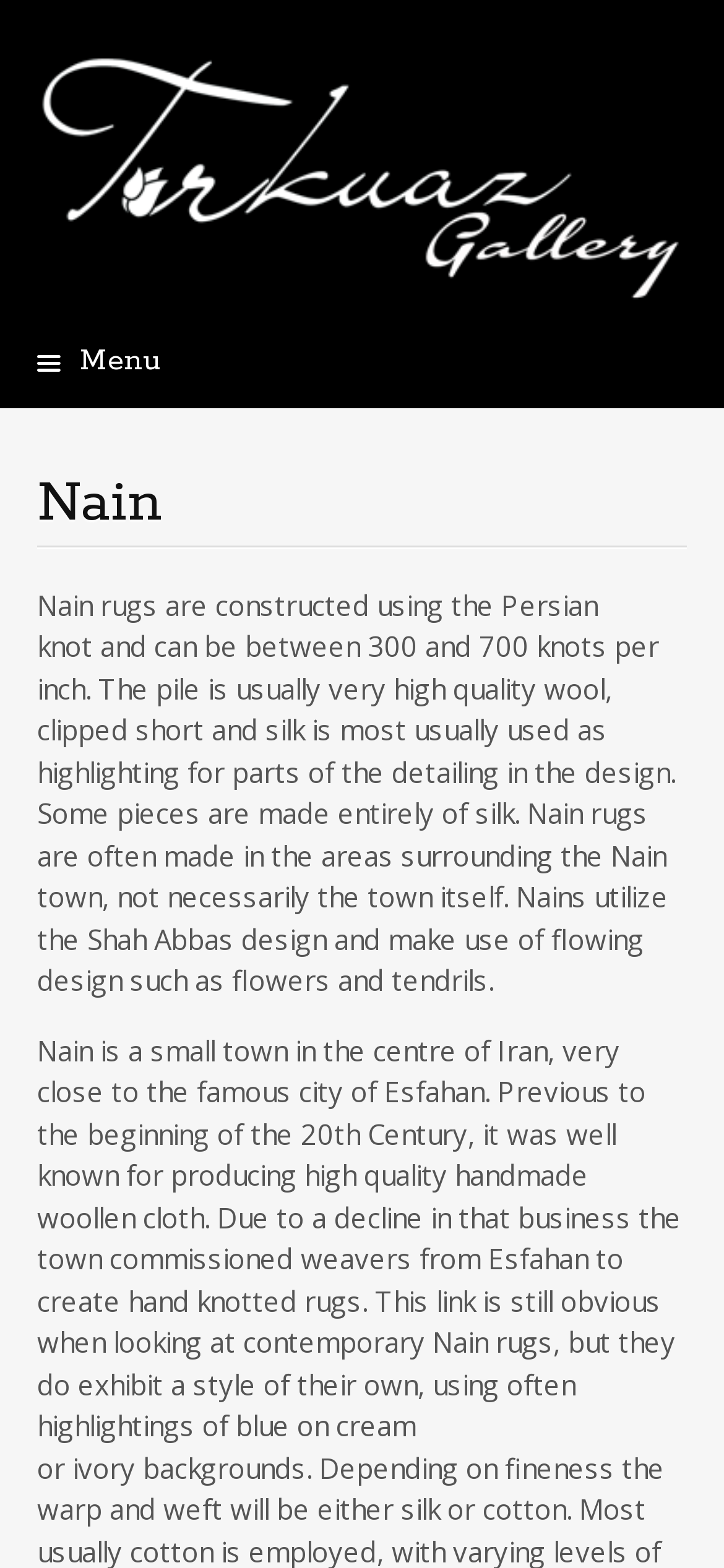Provide an in-depth caption for the elements present on the webpage.

The webpage is about Nain rugs, specifically showcasing the Turkuaz Gallery. At the top, there is a group element that spans almost the entire width of the page, containing a link to the Turkuaz Gallery, accompanied by an image with the same name. Below this group, there is a heading element with a menu icon, followed by a "Skip to content" link.

On the left side of the page, there is a header section that takes up about half of the page's width. Within this section, there is a heading element displaying the title "Nain". Below this header, there is a block of static text that provides detailed information about Nain rugs, including their construction, materials, and design features. This text block occupies a significant portion of the page, stretching from the top-left to the bottom-left area.